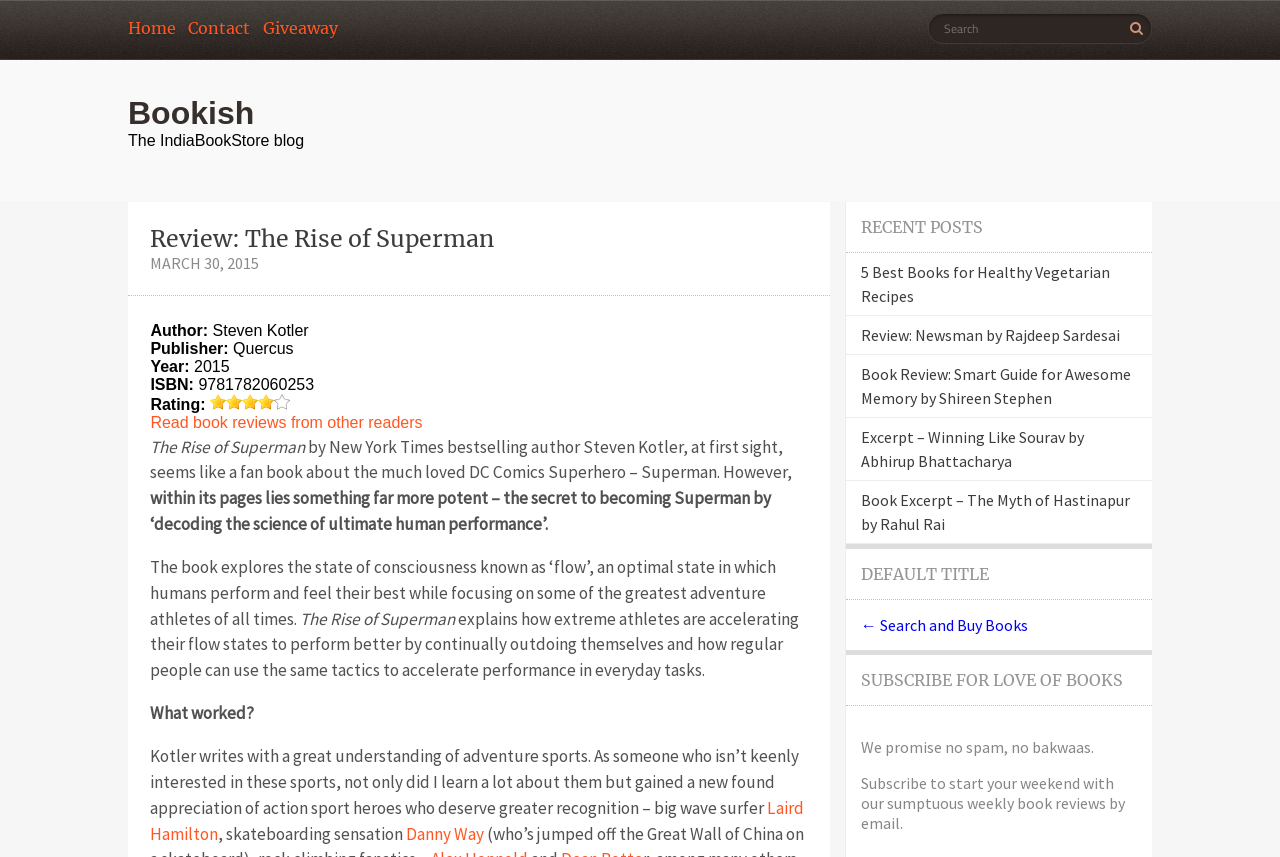What is the title of the book being reviewed?
Using the visual information, answer the question in a single word or phrase.

The Rise of Superman